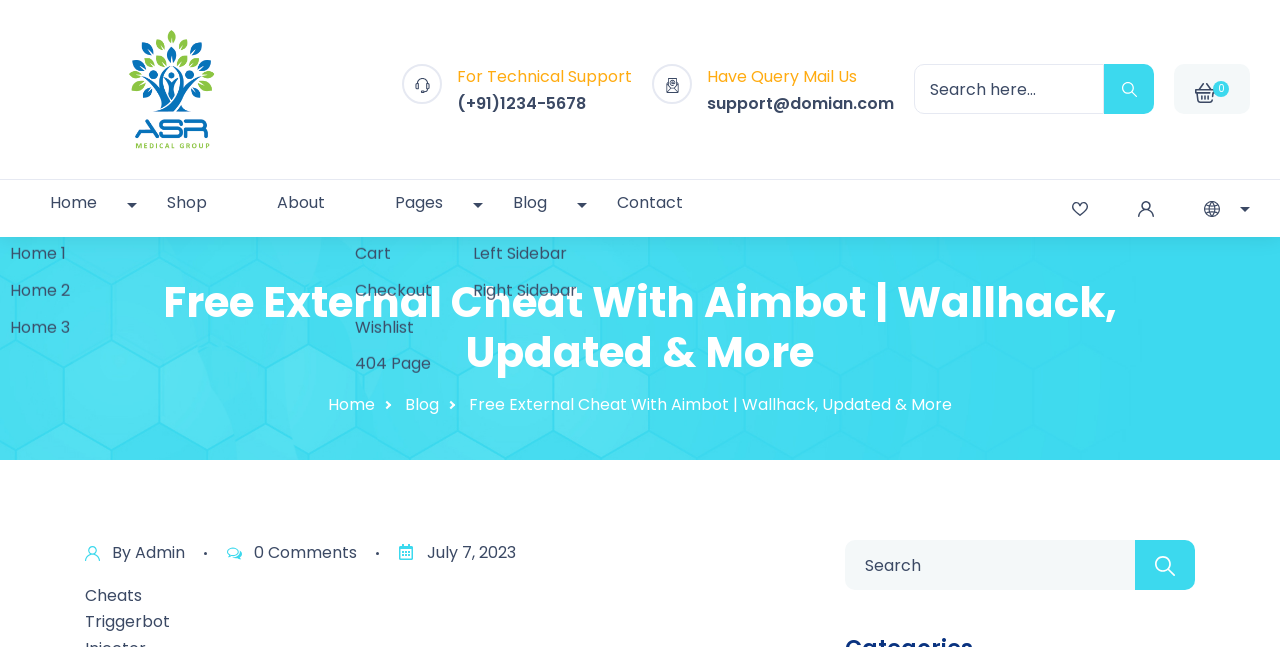Can you provide the bounding box coordinates for the element that should be clicked to implement the instruction: "View blog"?

[0.291, 0.31, 0.318, 0.345]